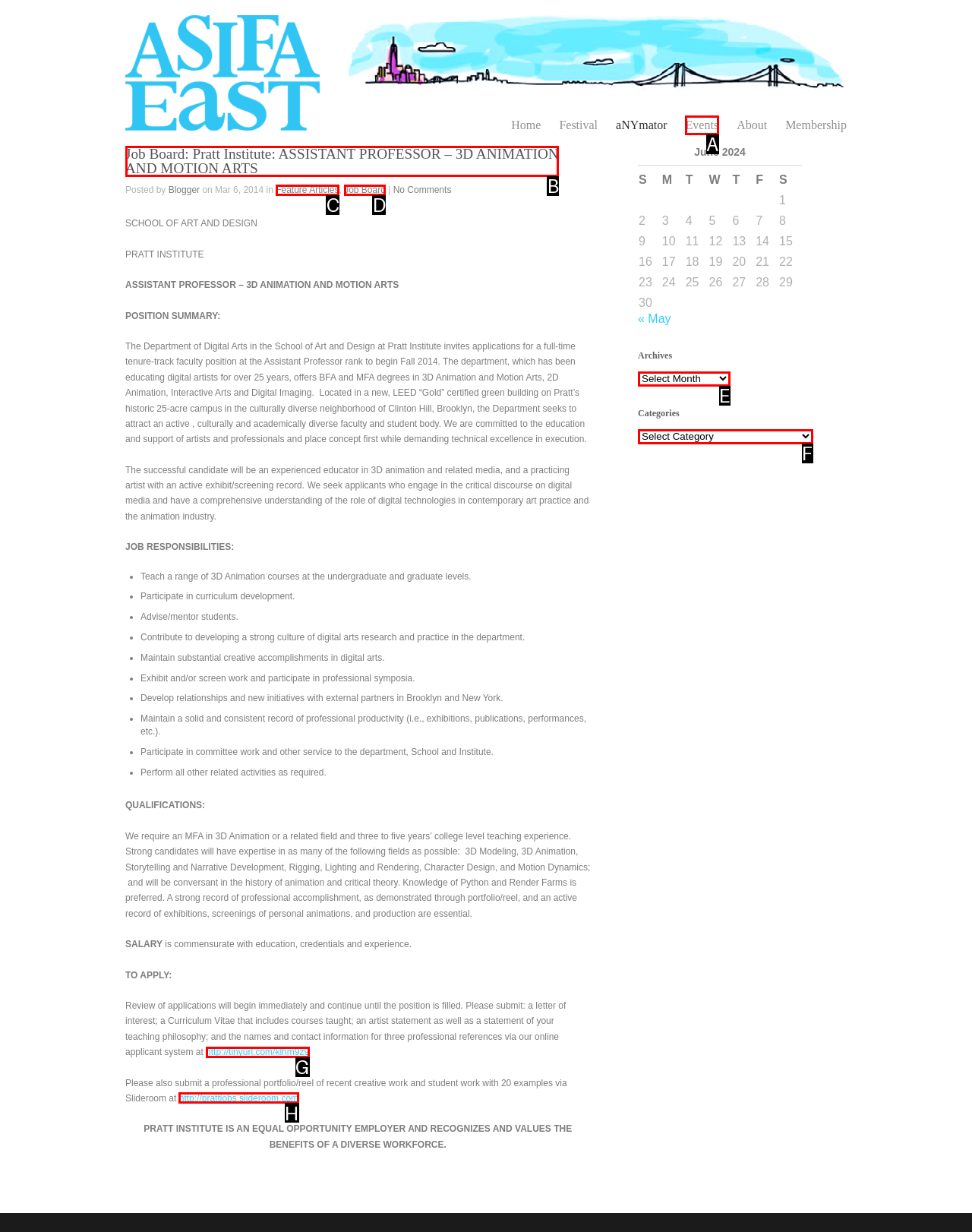Identify the option that best fits this description: Feature Articles
Answer with the appropriate letter directly.

C